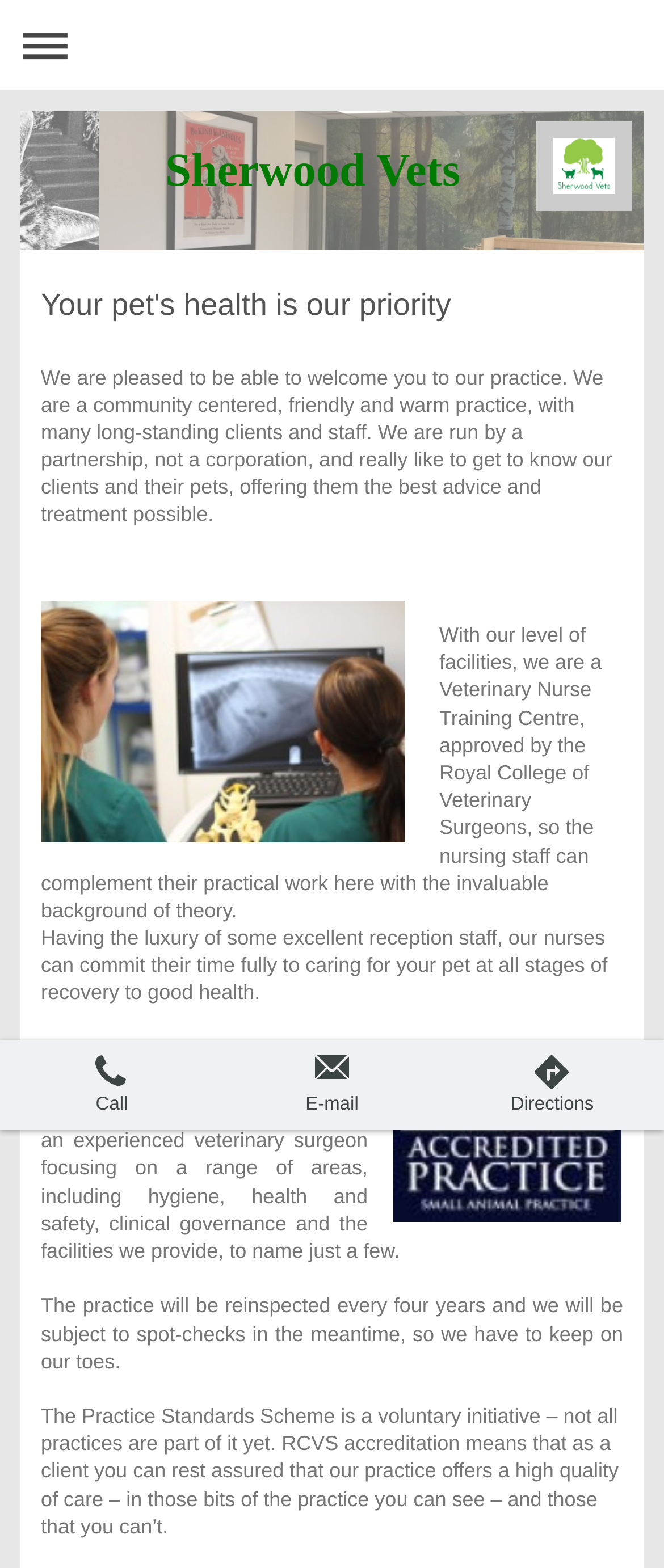Using the webpage screenshot, locate the HTML element that fits the following description and provide its bounding box: "Expand/collapse navigation".

[0.013, 0.005, 0.987, 0.052]